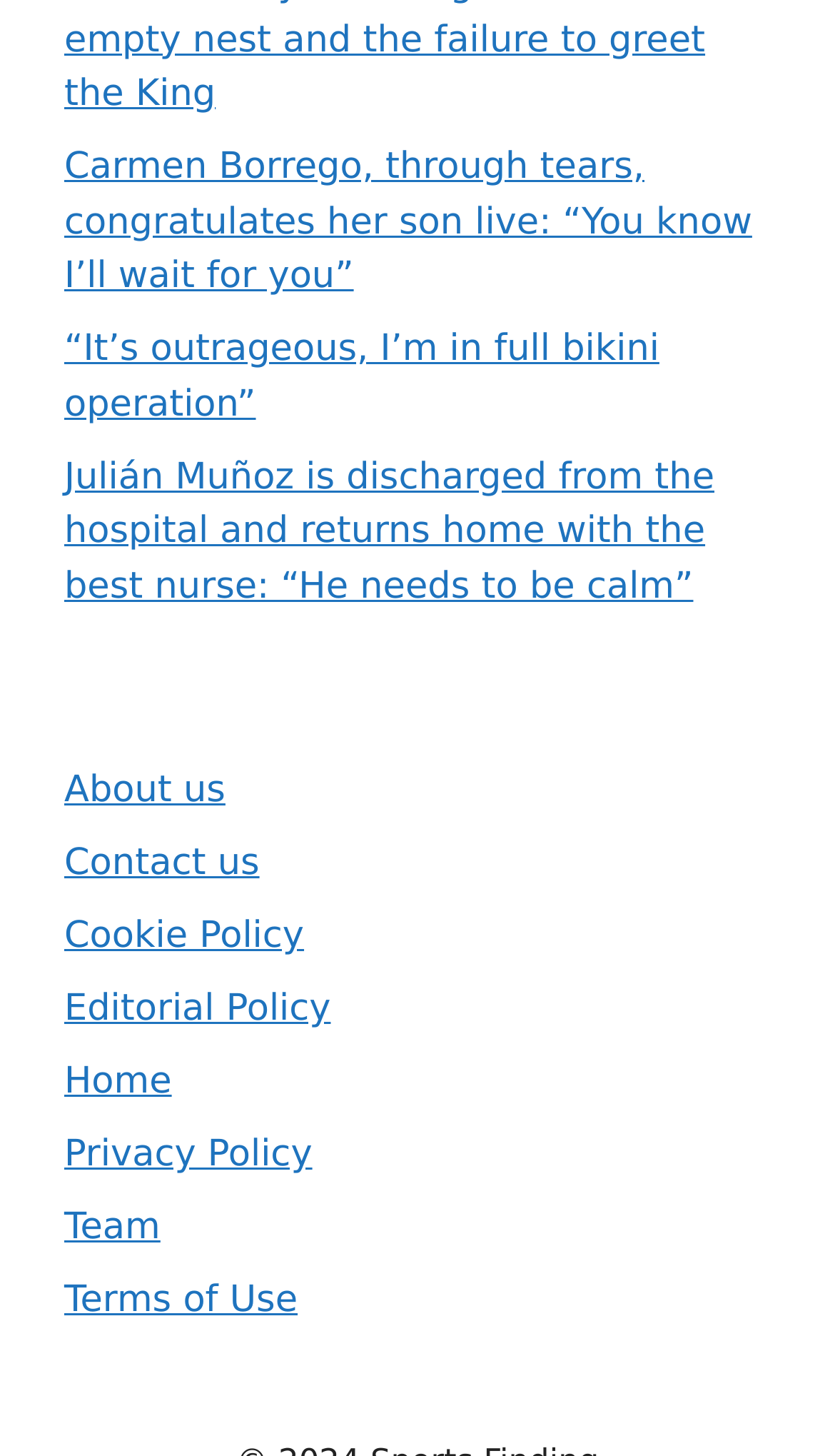What is the topic of the first link?
Based on the visual content, answer with a single word or a brief phrase.

Carmen Borrego